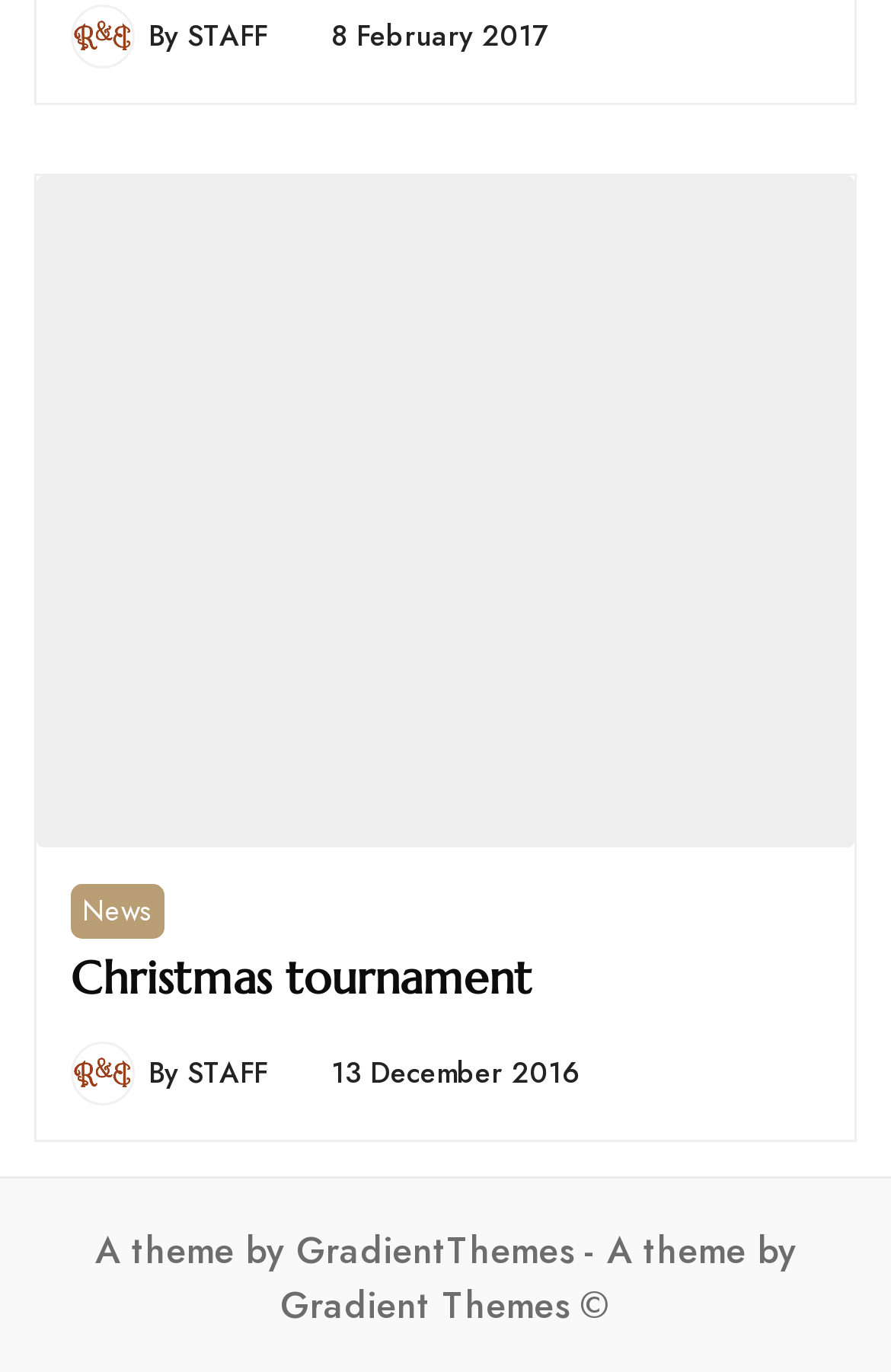Using the webpage screenshot, locate the HTML element that fits the following description and provide its bounding box: "STAFF".

[0.21, 0.767, 0.3, 0.797]